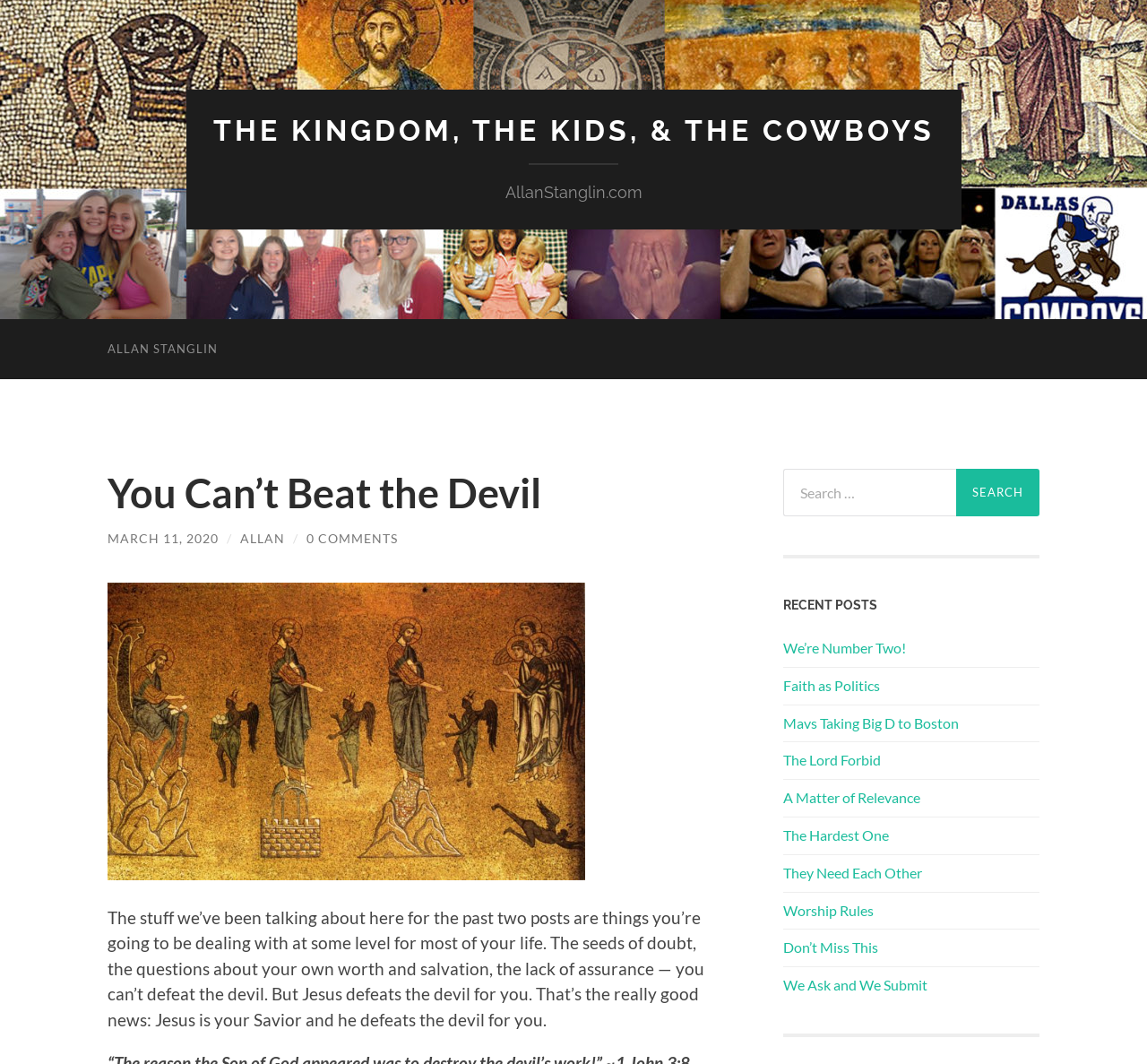Locate the bounding box coordinates of the element's region that should be clicked to carry out the following instruction: "Check recent posts". The coordinates need to be four float numbers between 0 and 1, i.e., [left, top, right, bottom].

[0.683, 0.561, 0.906, 0.575]